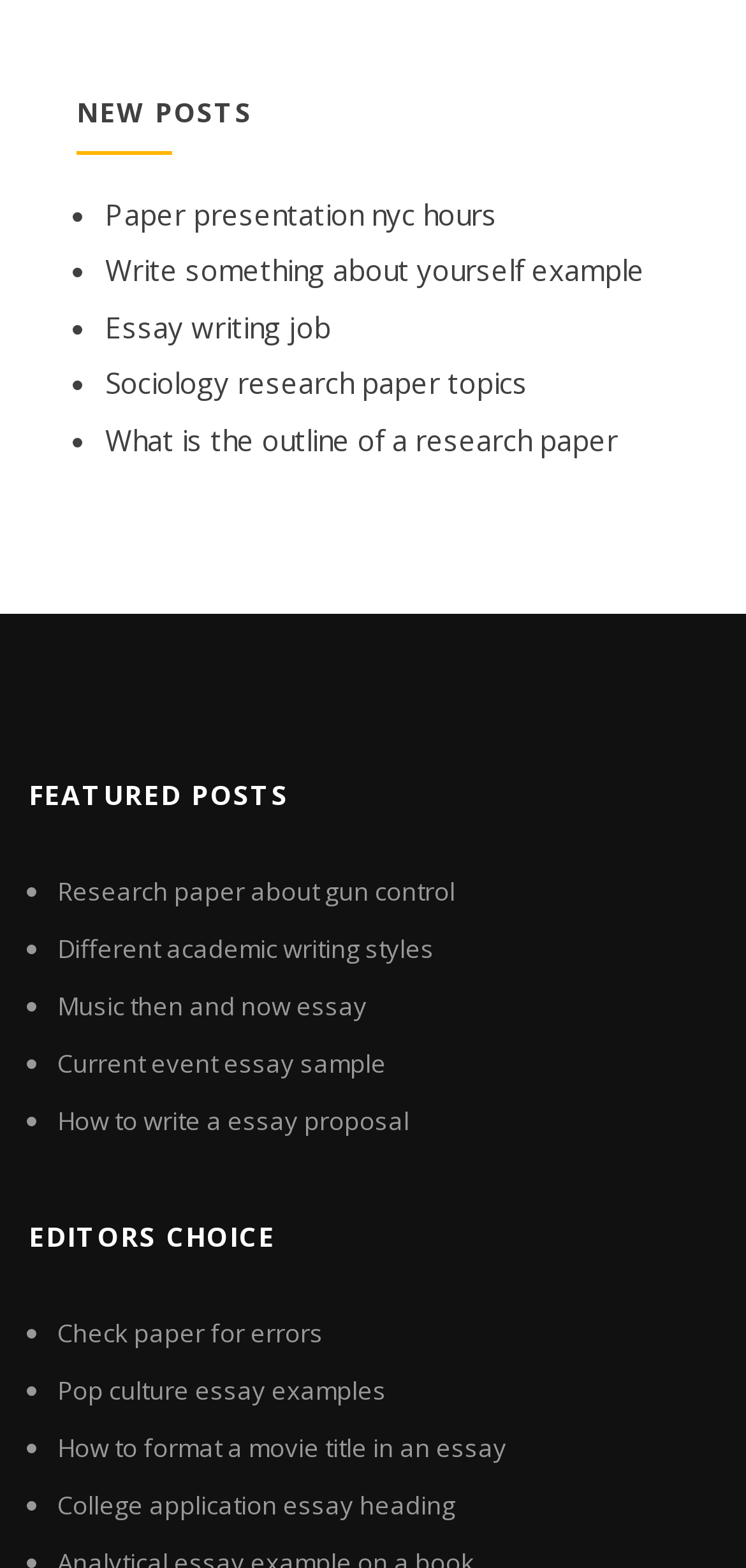Determine the bounding box coordinates of the region I should click to achieve the following instruction: "Read about essay writing job". Ensure the bounding box coordinates are four float numbers between 0 and 1, i.e., [left, top, right, bottom].

[0.141, 0.196, 0.444, 0.22]